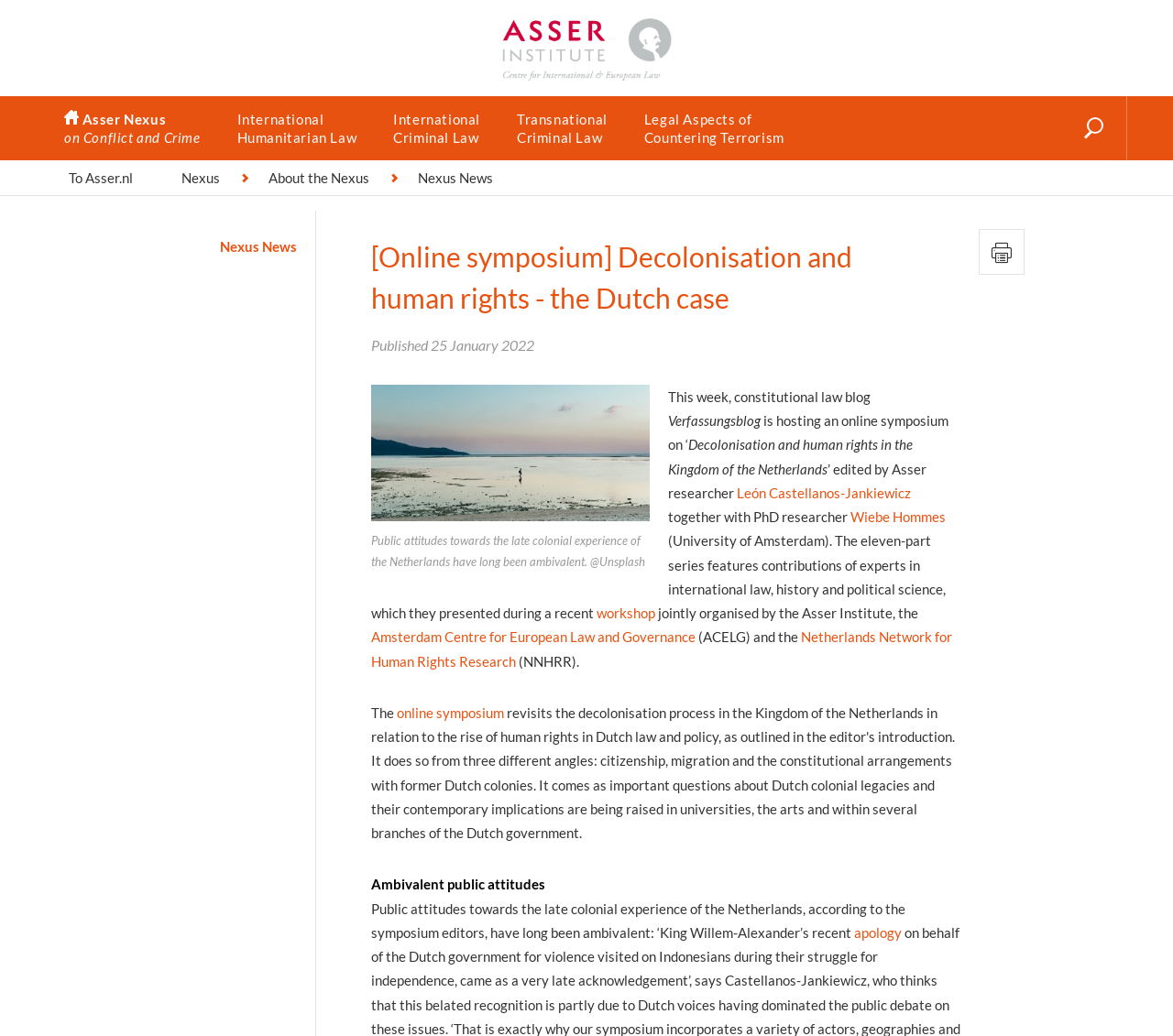What is the apology mentioned in the text about?
Please respond to the question with a detailed and informative answer.

I found the text 'King Willem-Alexander’s recent apology' on the webpage, which suggests that the apology mentioned is King Willem-Alexander's apology.